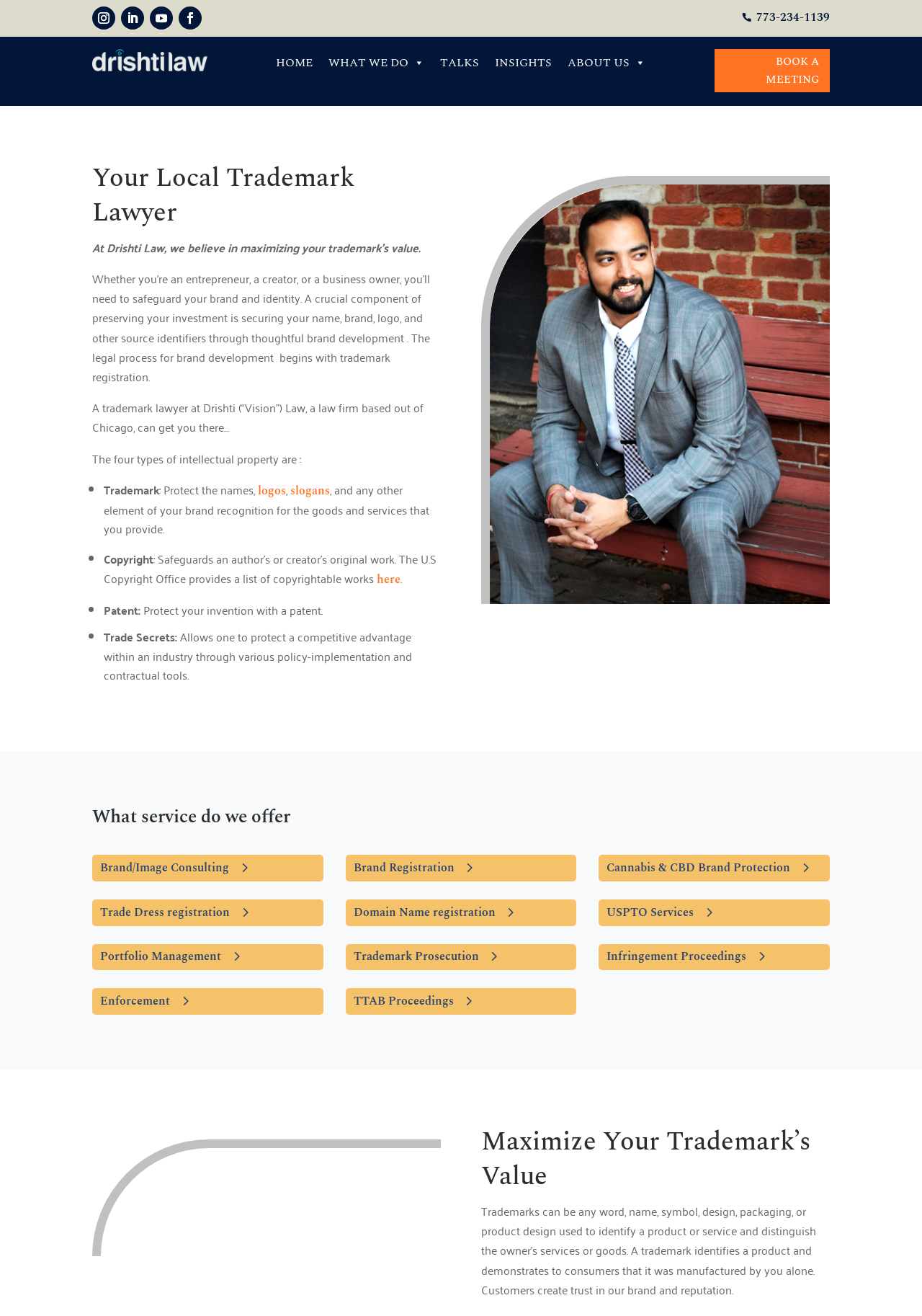Please identify the bounding box coordinates of the area that needs to be clicked to follow this instruction: "Call the phone number".

[0.805, 0.006, 0.9, 0.021]